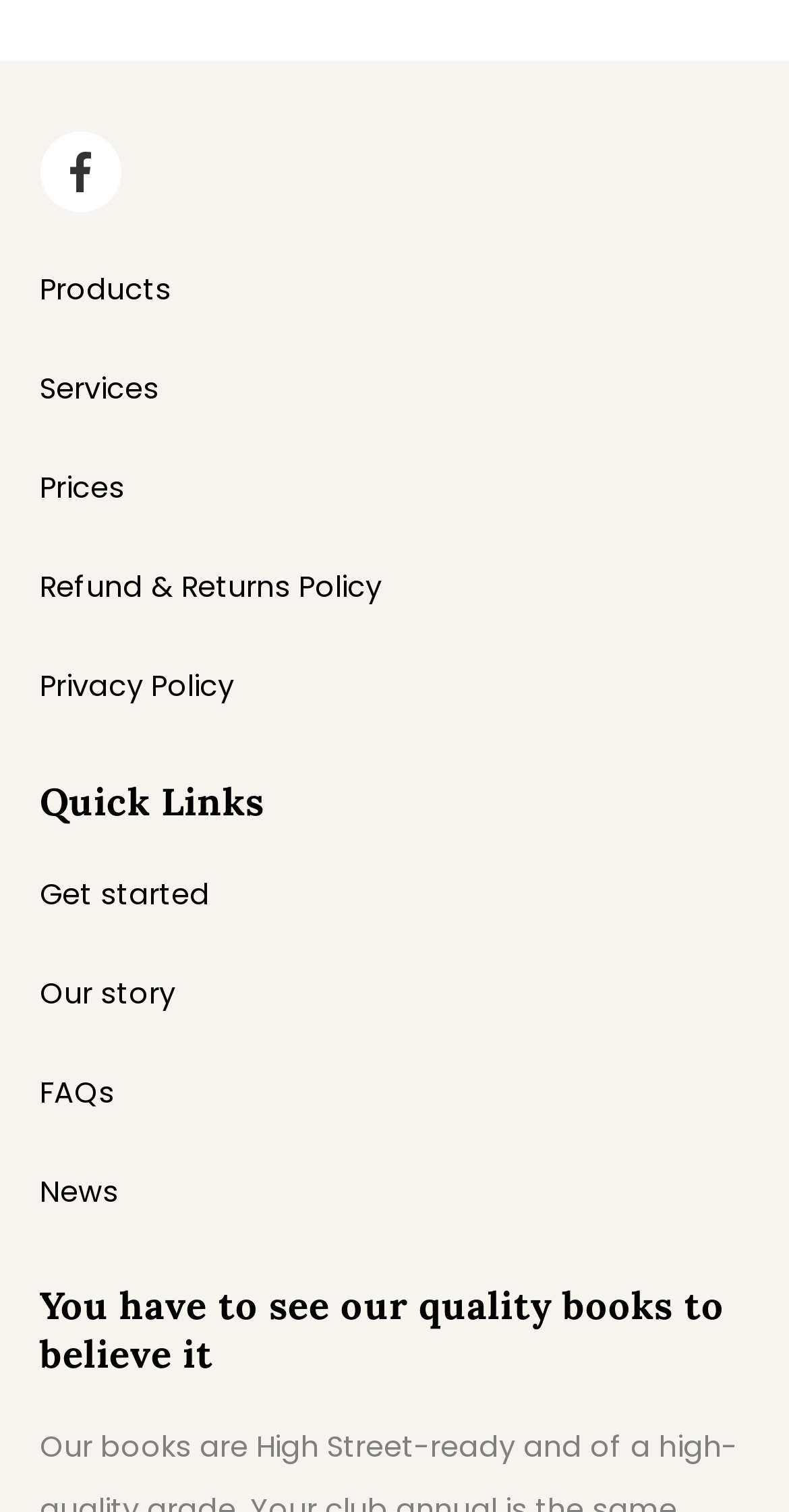Determine the bounding box coordinates for the area that needs to be clicked to fulfill this task: "Explore Products". The coordinates must be given as four float numbers between 0 and 1, i.e., [left, top, right, bottom].

[0.05, 0.178, 0.217, 0.205]